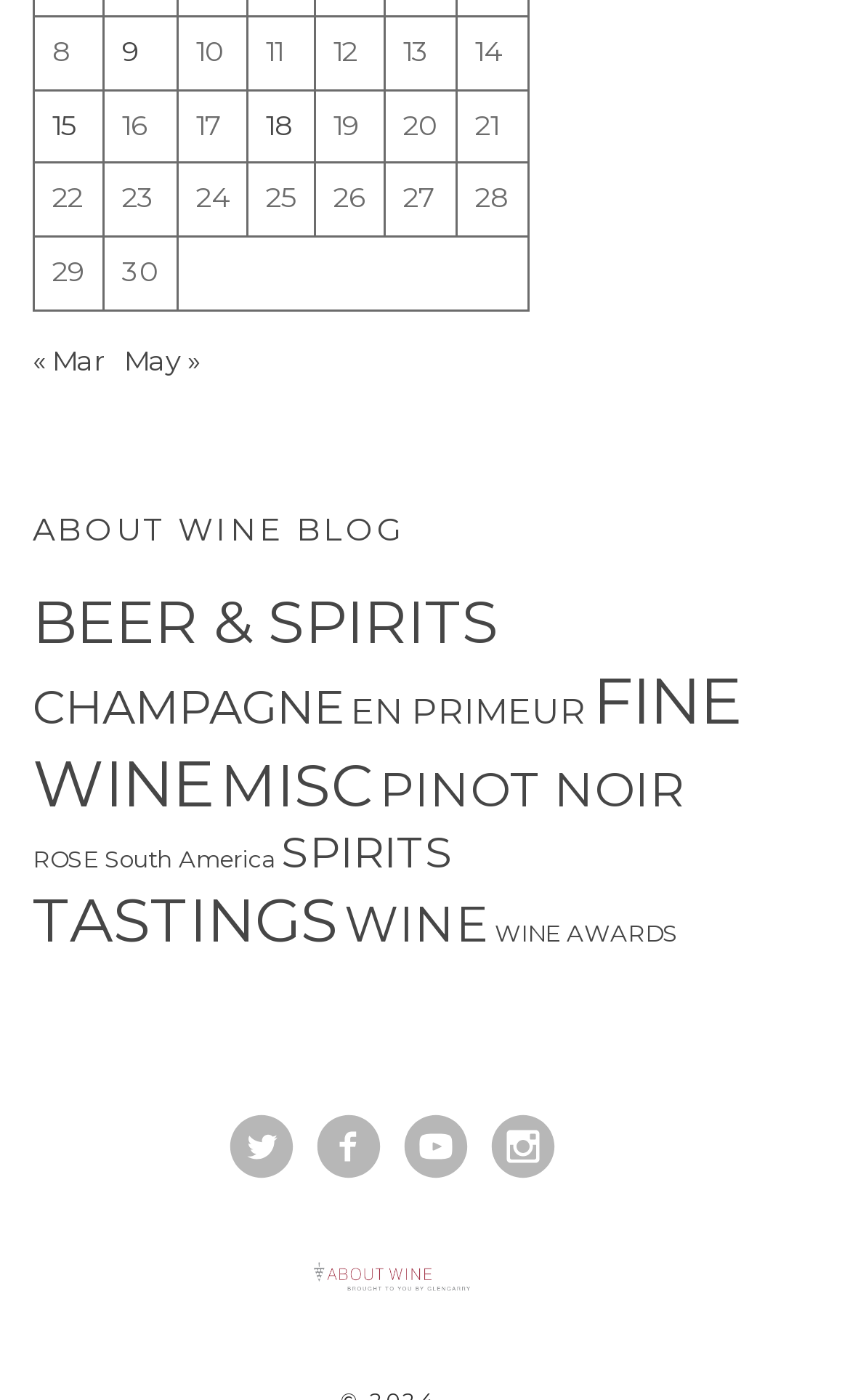Please identify the bounding box coordinates of the element that needs to be clicked to perform the following instruction: "Click on the 'Previous' month link".

[0.038, 0.245, 0.123, 0.269]